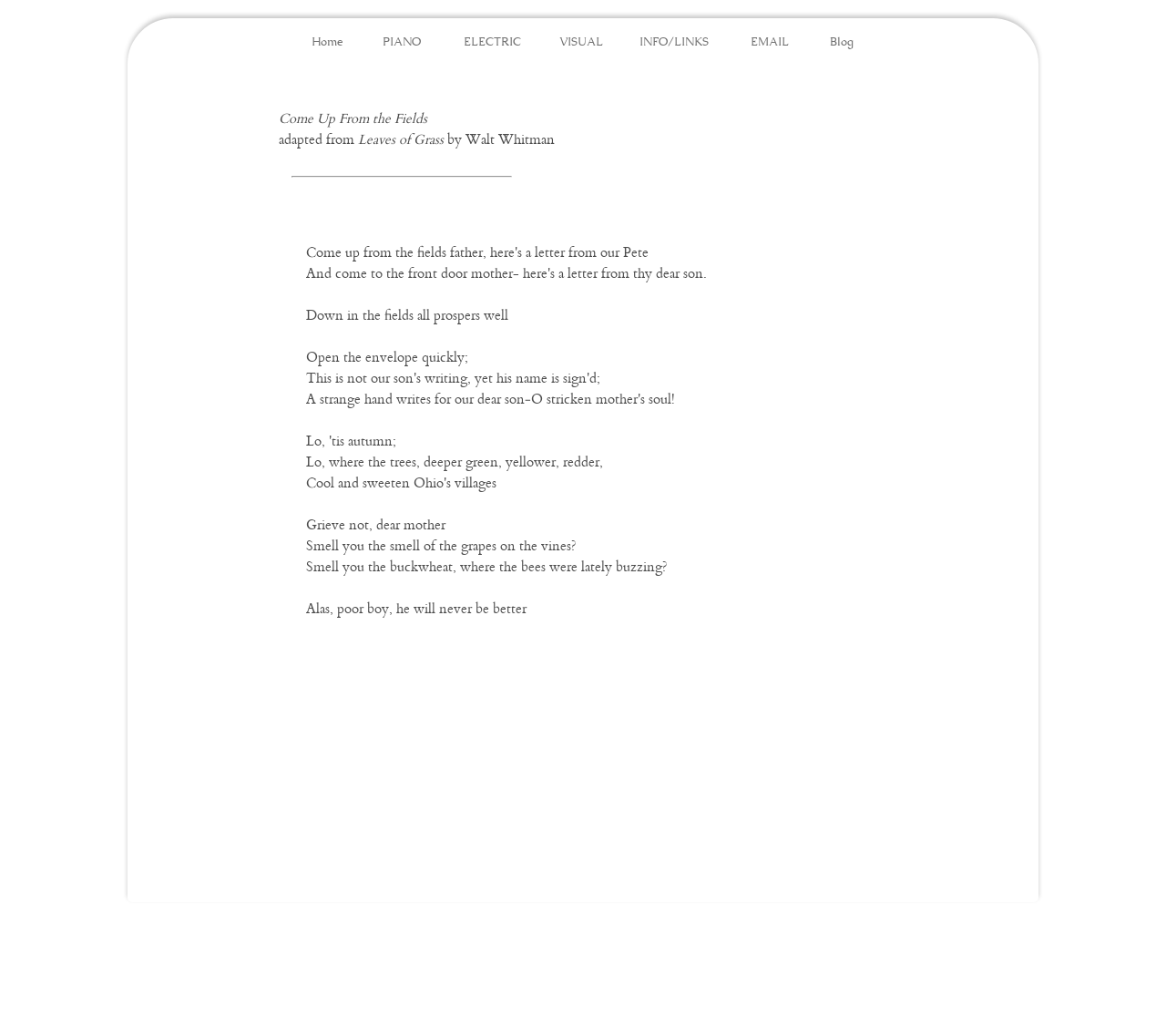What is the title of the poem?
Using the image as a reference, give a one-word or short phrase answer.

Come Up From the Fields